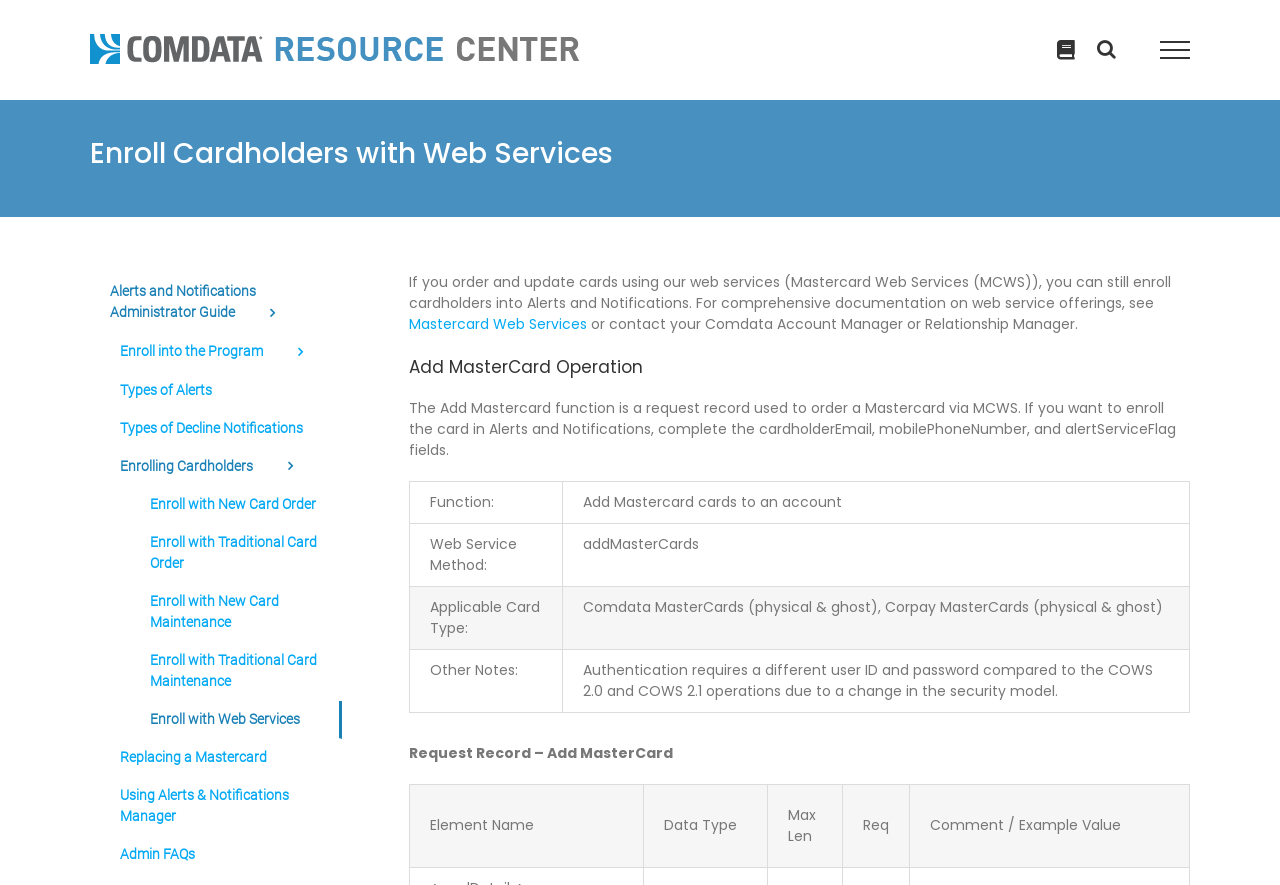Extract the primary headline from the webpage and present its text.

Enroll Cardholders with Web Services